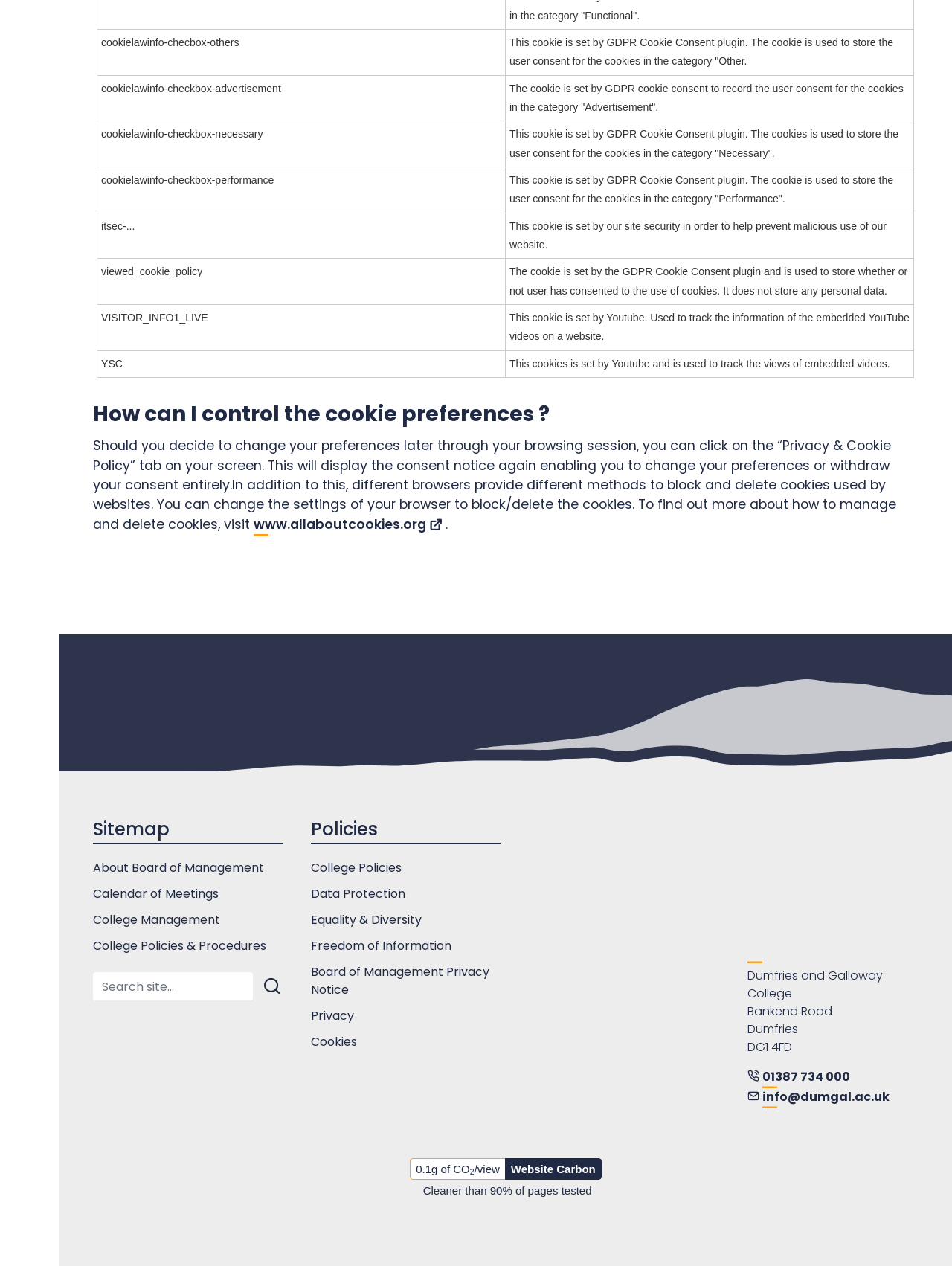Kindly determine the bounding box coordinates for the clickable area to achieve the given instruction: "Click the 'About Board of Management' link".

[0.098, 0.677, 0.277, 0.697]